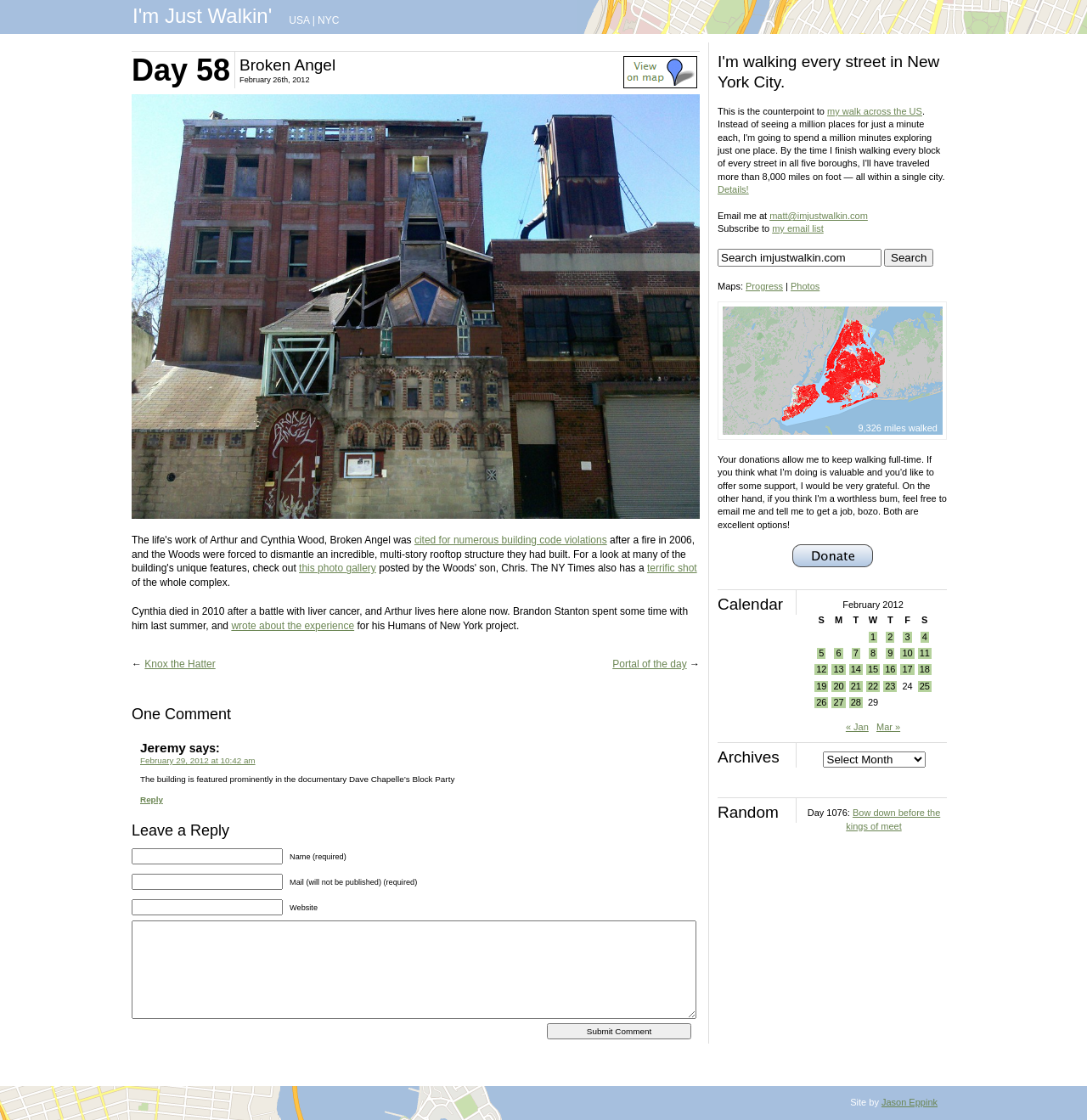Determine the bounding box coordinates of the clickable region to follow the instruction: "Submit a comment".

[0.503, 0.913, 0.636, 0.928]